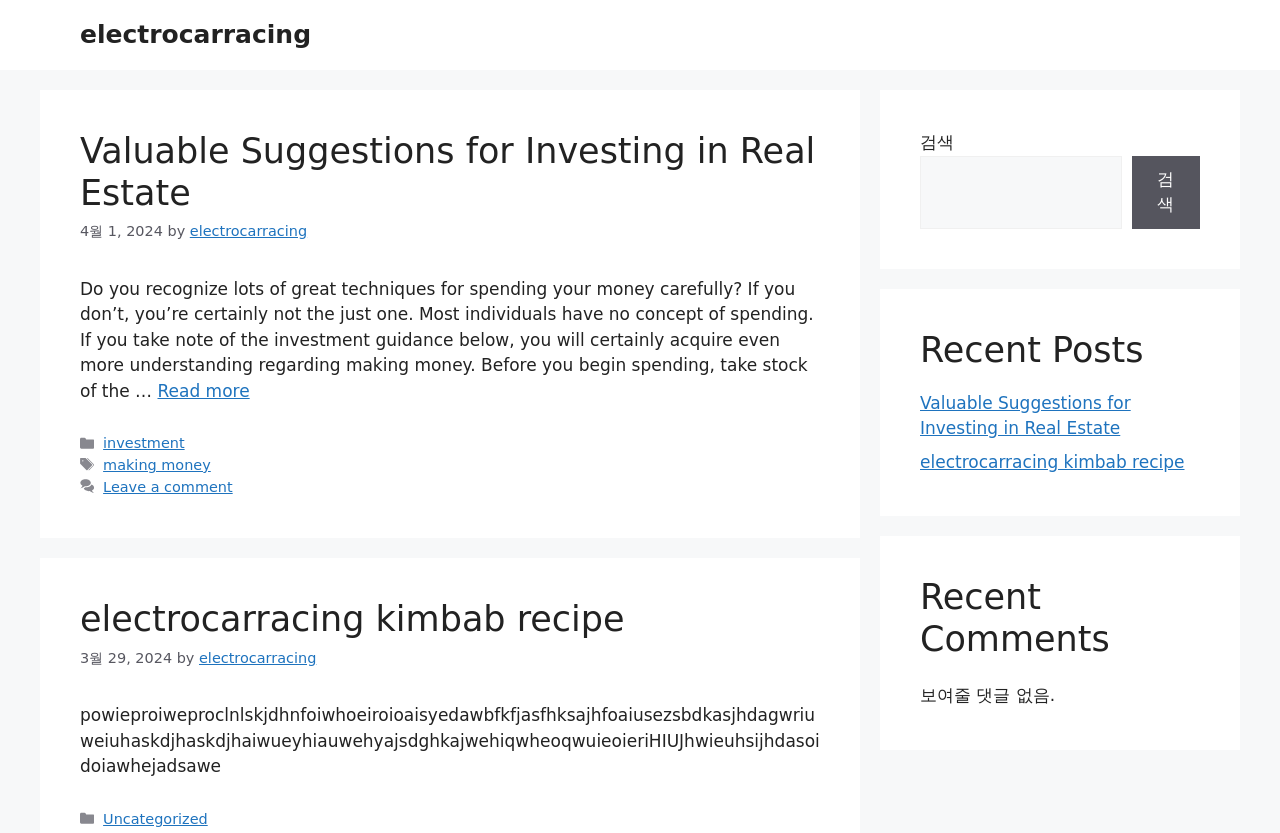Identify the bounding box coordinates of the region that needs to be clicked to carry out this instruction: "go to the post about electrocarracing kimbab recipe". Provide these coordinates as four float numbers ranging from 0 to 1, i.e., [left, top, right, bottom].

[0.062, 0.719, 0.488, 0.767]